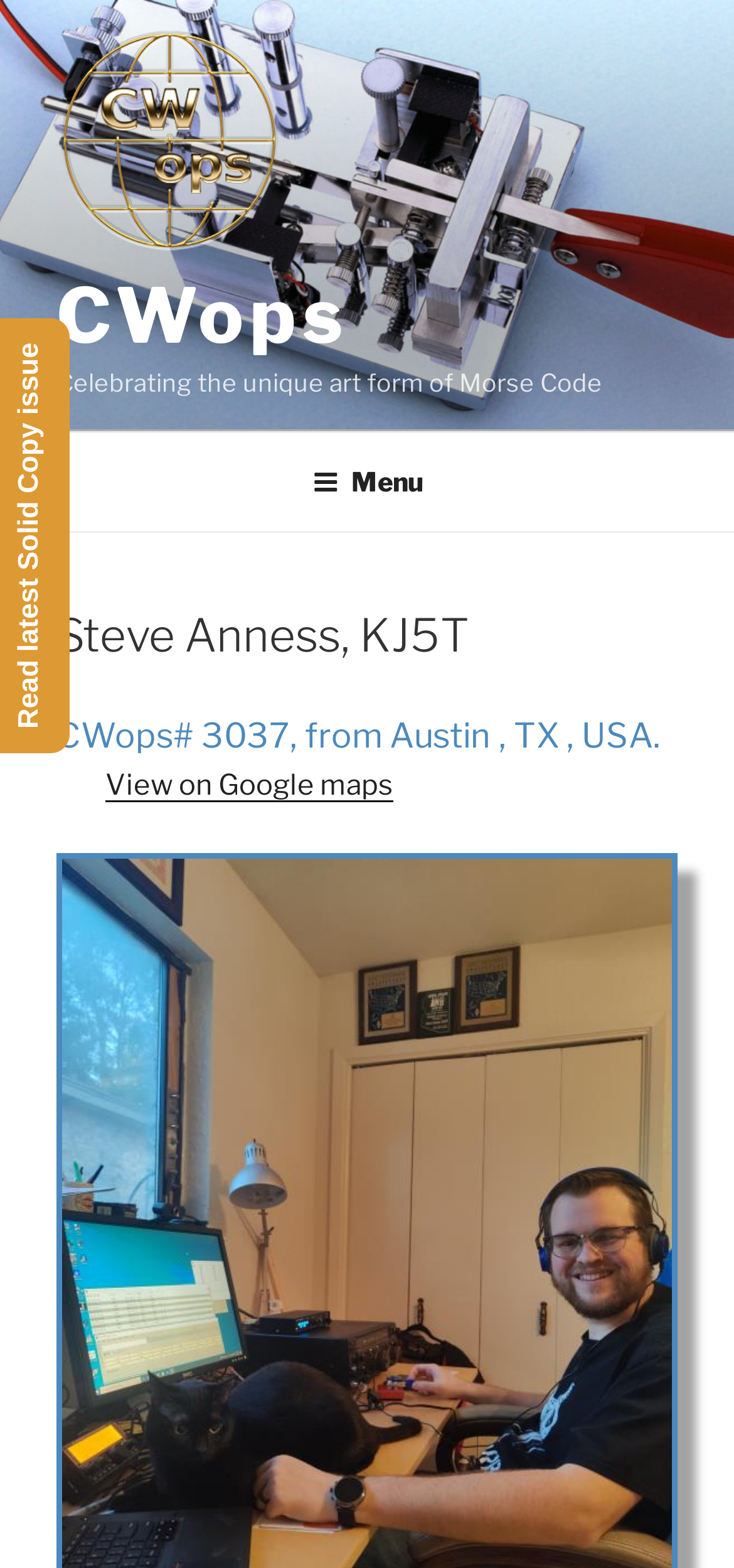Provide the bounding box coordinates for the specified HTML element described in this description: "Menu". The coordinates should be four float numbers ranging from 0 to 1, in the format [left, top, right, bottom].

[0.388, 0.278, 0.612, 0.337]